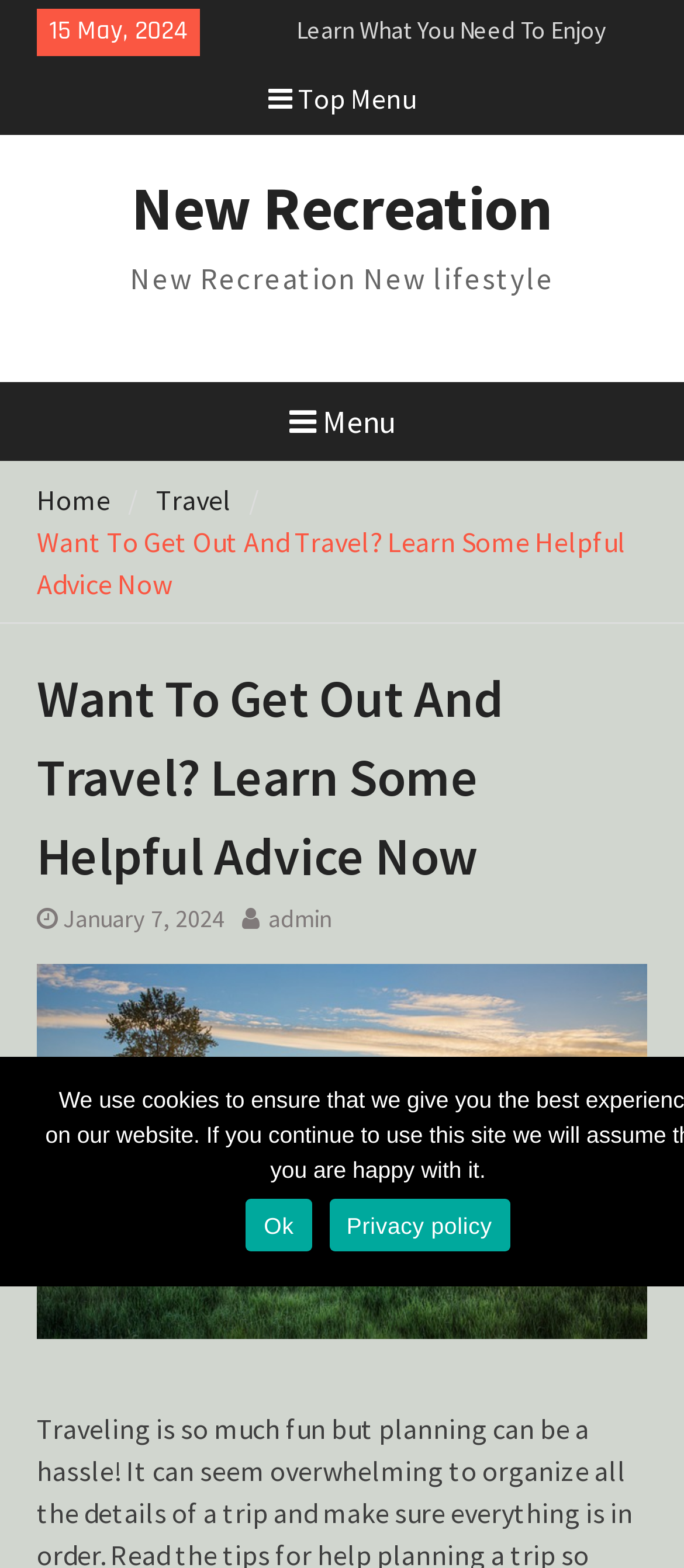Using the format (top-left x, top-left y, bottom-right x, bottom-right y), provide the bounding box coordinates for the described UI element. All values should be floating point numbers between 0 and 1: The Marketplace – Biblical Empowerment

None